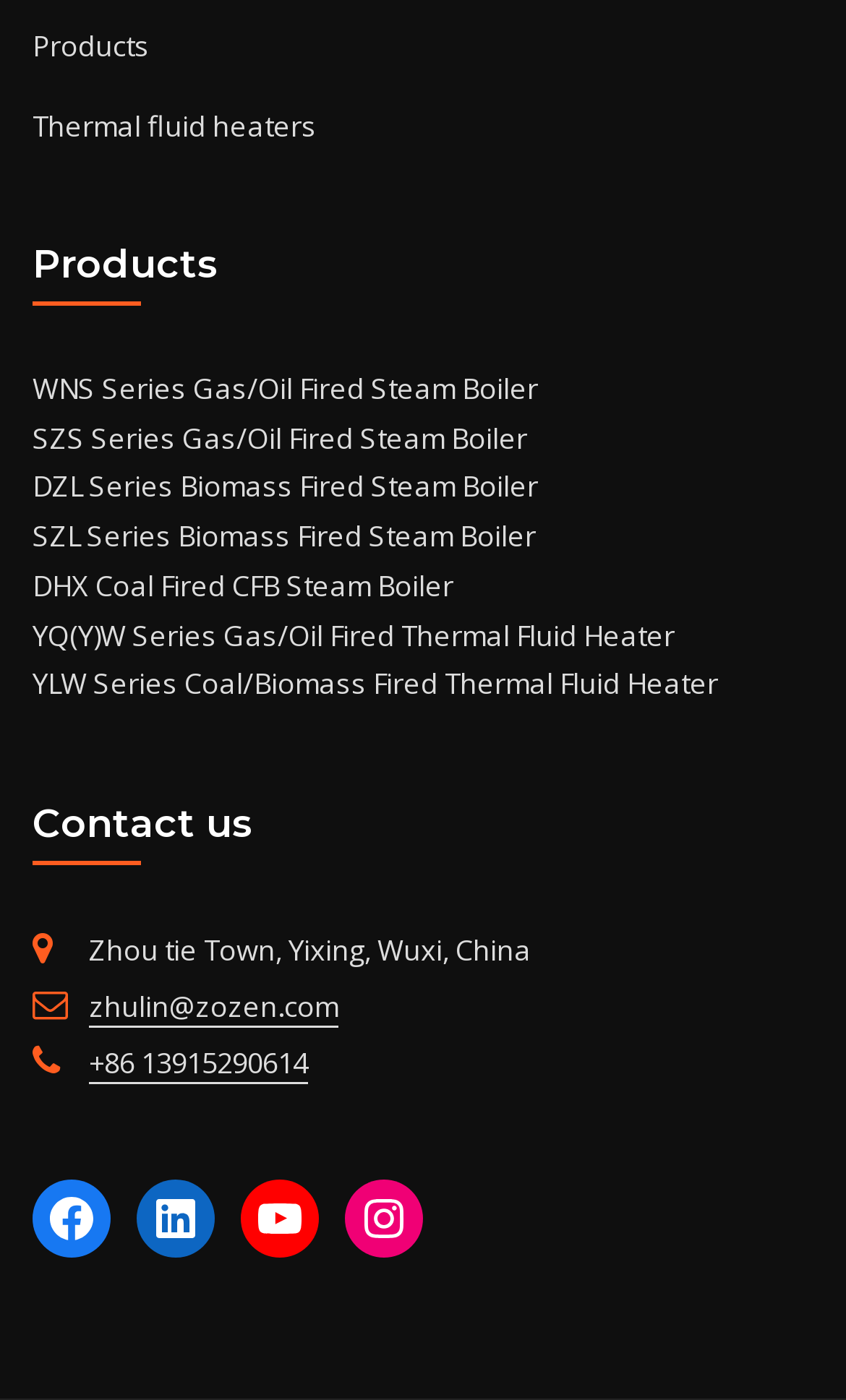Carefully observe the image and respond to the question with a detailed answer:
How can you contact the company?

The contact us section provides an email address and a phone number to contact the company, which are zhulin@zozen.com and +86 13915290614 respectively.